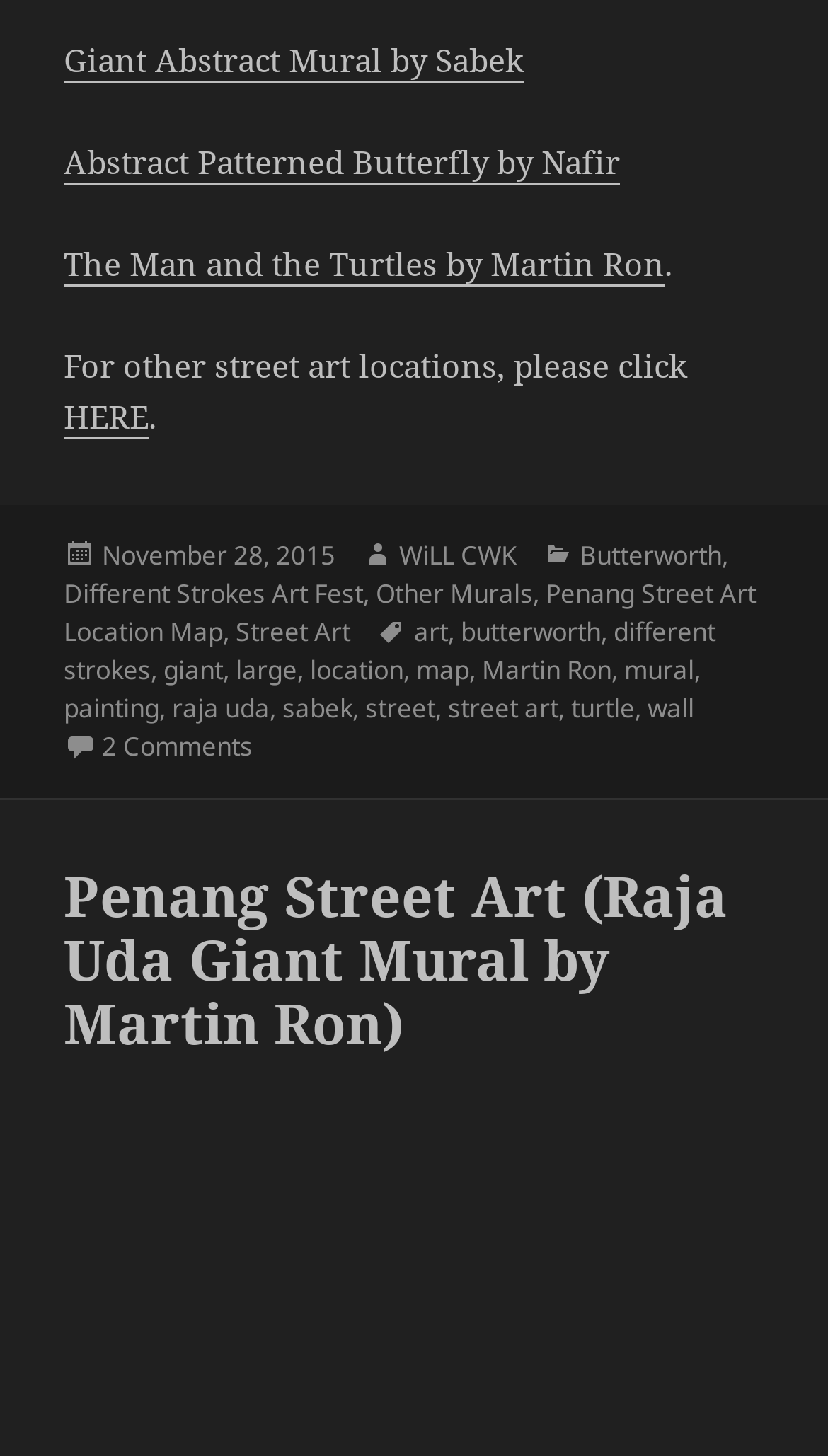Please determine the bounding box coordinates of the element's region to click for the following instruction: "Click on the link to other street art locations".

[0.077, 0.271, 0.179, 0.302]